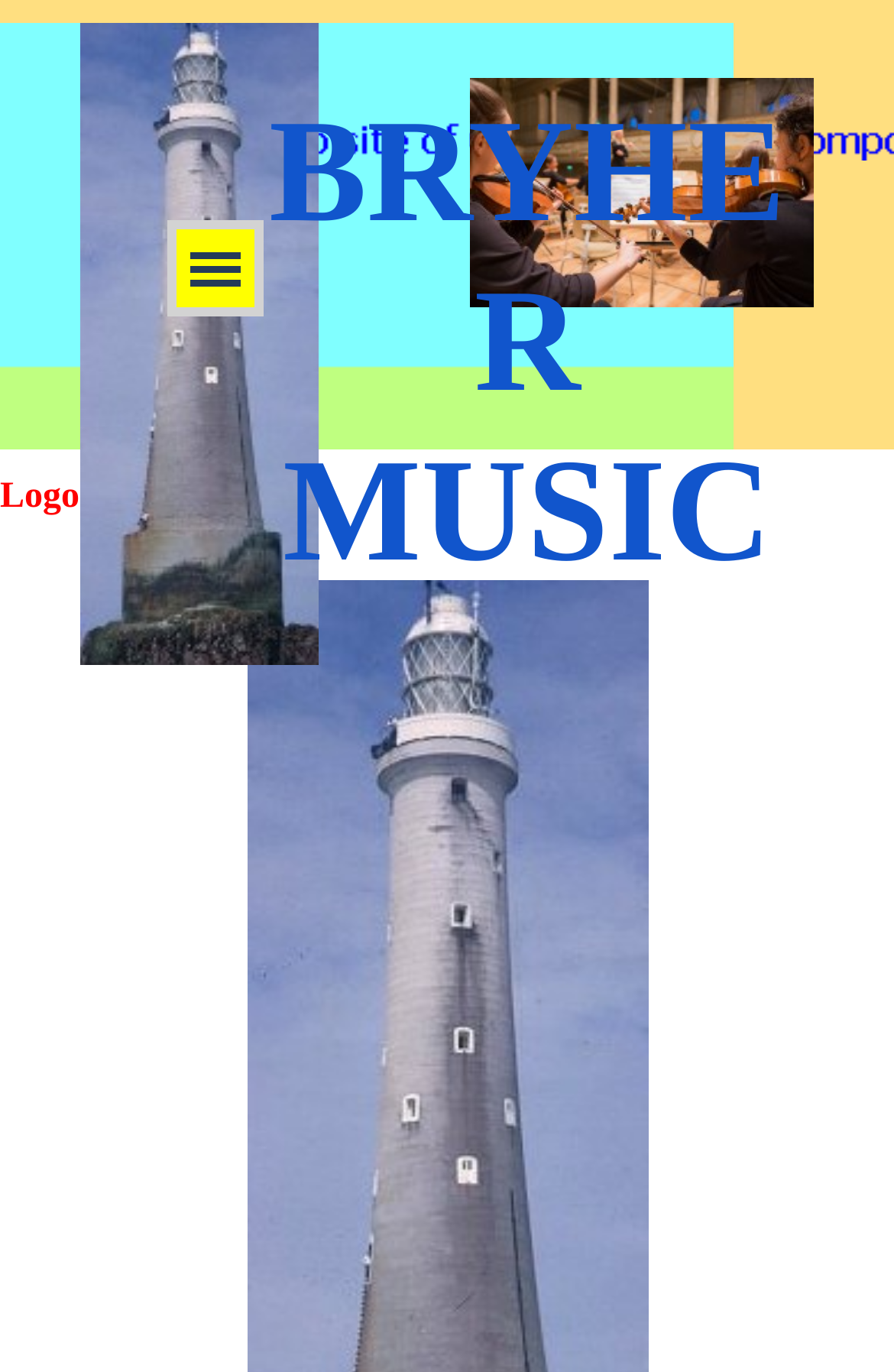Locate the bounding box for the described UI element: "parent_node: Logo - information". Ensure the coordinates are four float numbers between 0 and 1, formatted as [left, top, right, bottom].

[0.0, 0.336, 0.042, 0.389]